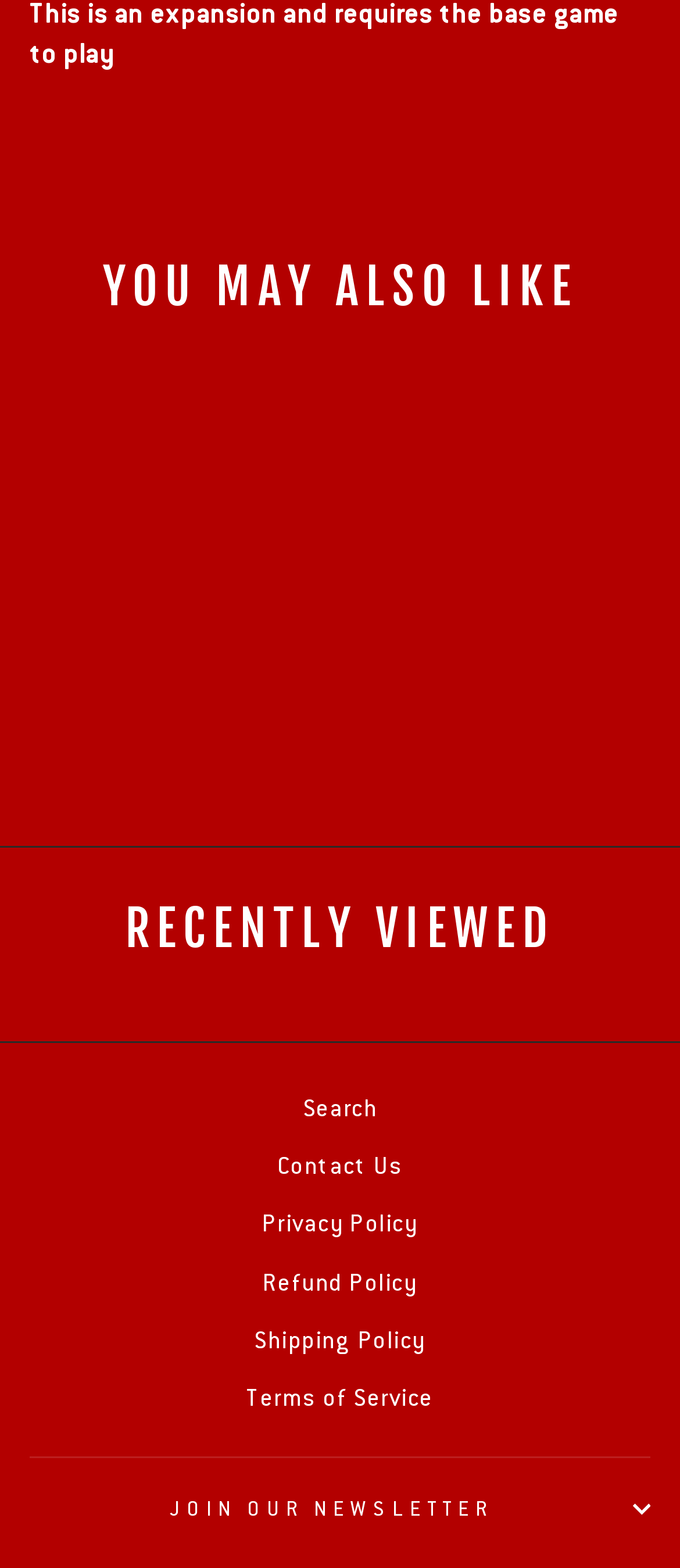How many links are there in the footer section?
Provide a detailed answer to the question using information from the image.

I counted the number of link elements in the footer section by examining the elements with IDs 472 to 477 which are all children of the Root Element and have text contents such as 'Search', 'Contact Us', 'Privacy Policy', 'Refund Policy', and 'Terms of Service'.